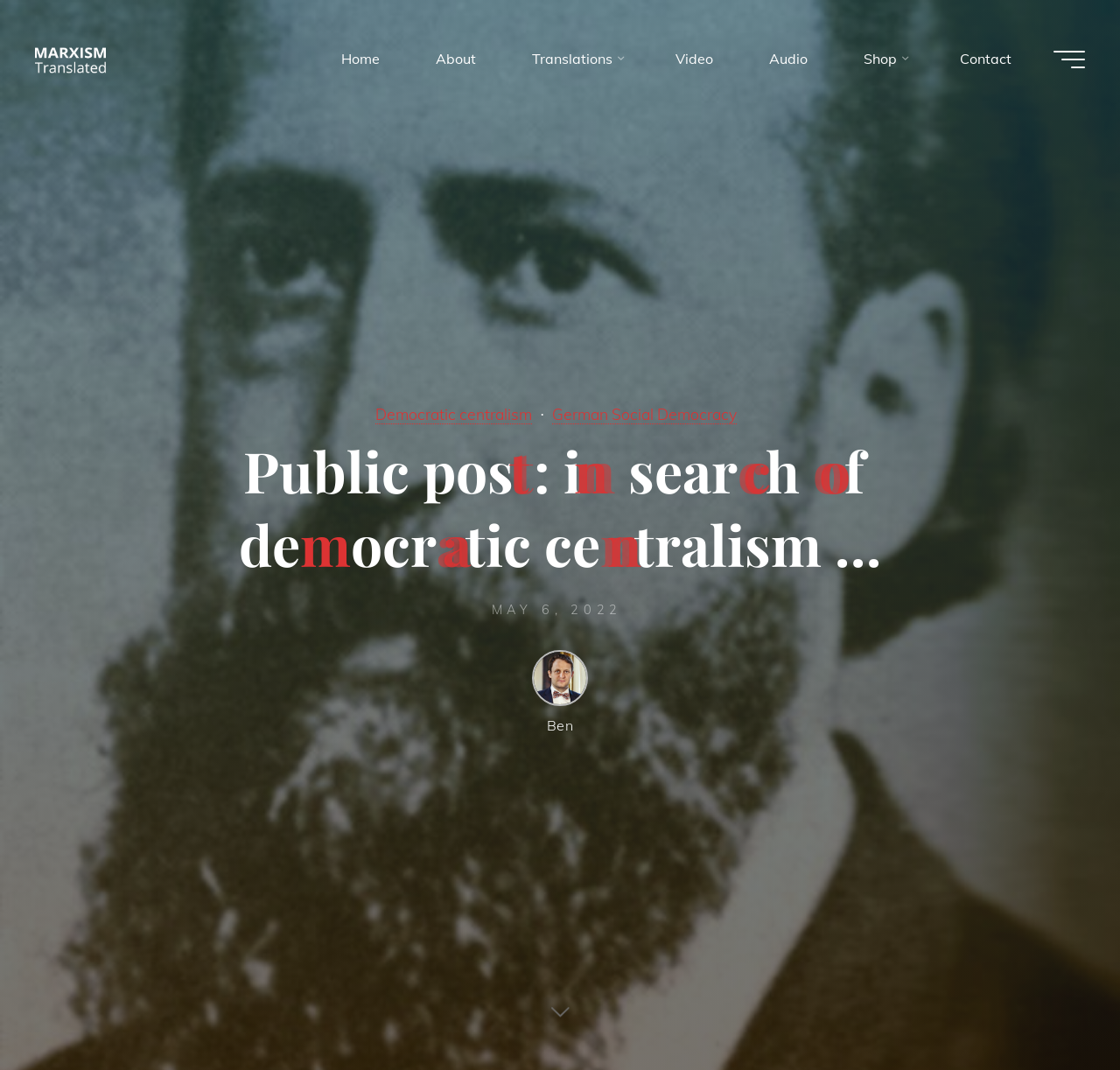Using the information in the image, could you please answer the following question in detail:
When was the post published?

I looked at the timestamp at the bottom of the post and found the publication date, which is MAY 6, 2022.